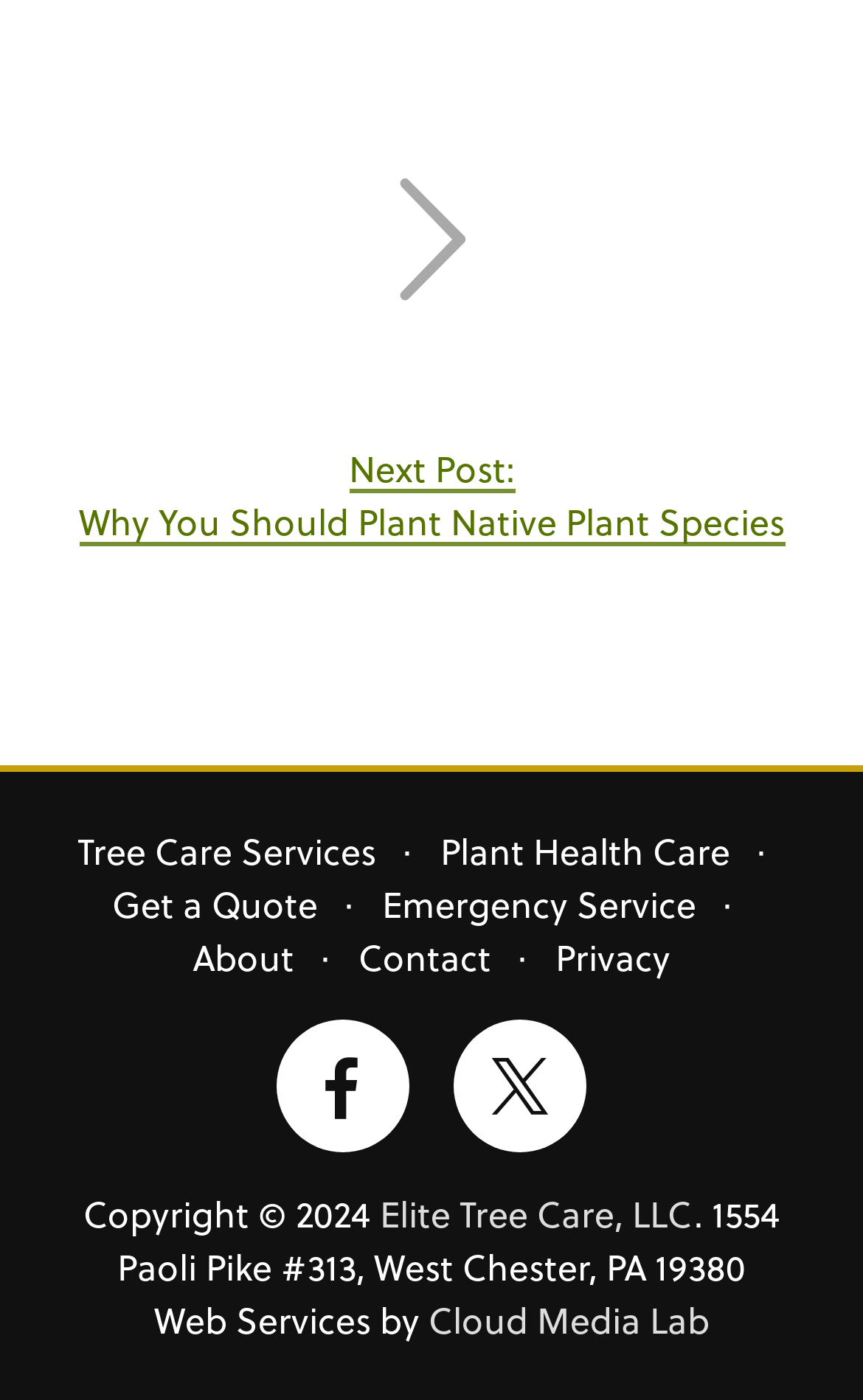Please specify the bounding box coordinates of the area that should be clicked to accomplish the following instruction: "Check terms and conditions". The coordinates should consist of four float numbers between 0 and 1, i.e., [left, top, right, bottom].

None